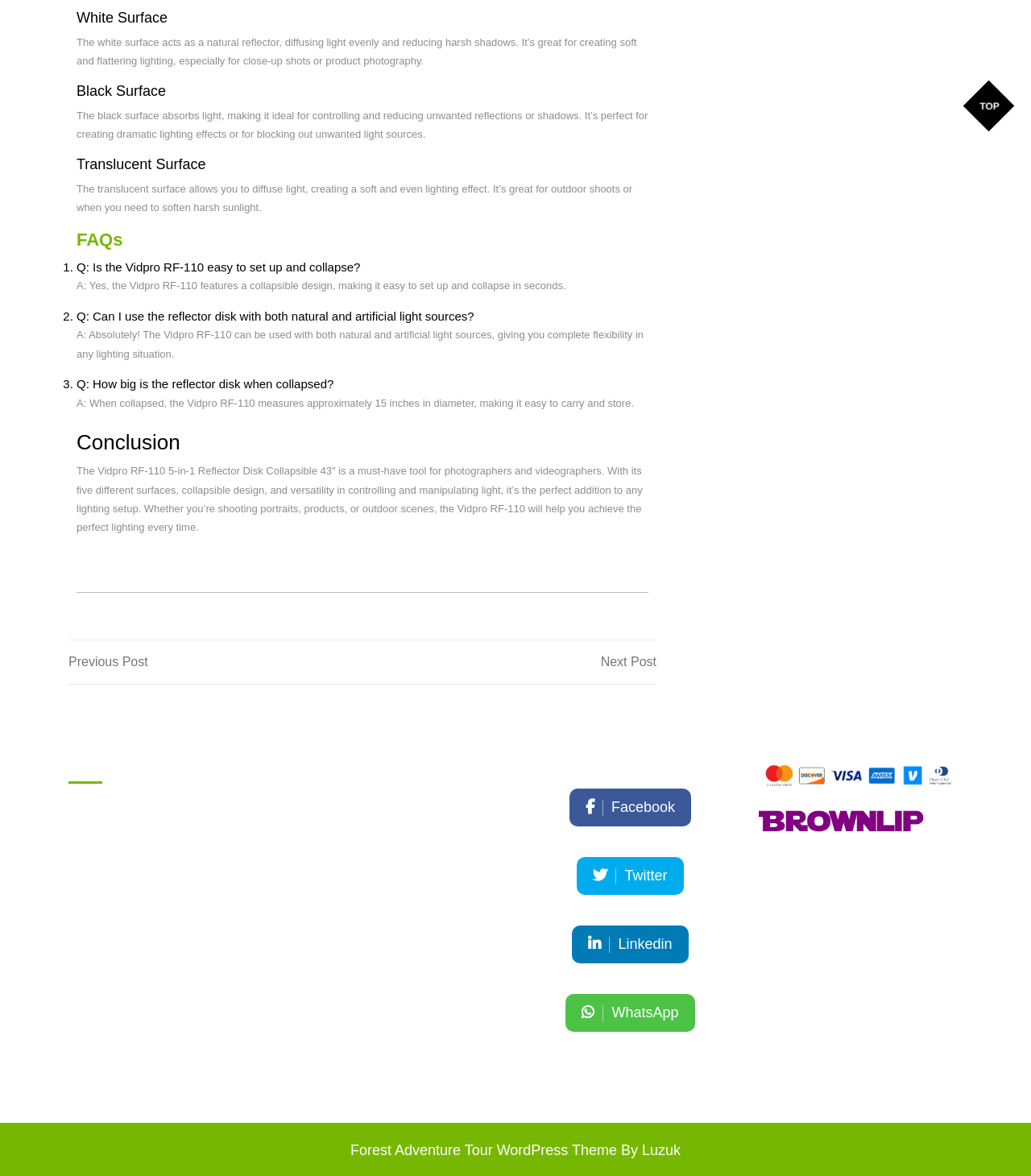Please identify the bounding box coordinates of the element's region that I should click in order to complete the following instruction: "Click on 'Forest Adventure Tour WordPress Theme By Luzuk'". The bounding box coordinates consist of four float numbers between 0 and 1, i.e., [left, top, right, bottom].

[0.34, 0.971, 0.66, 0.985]